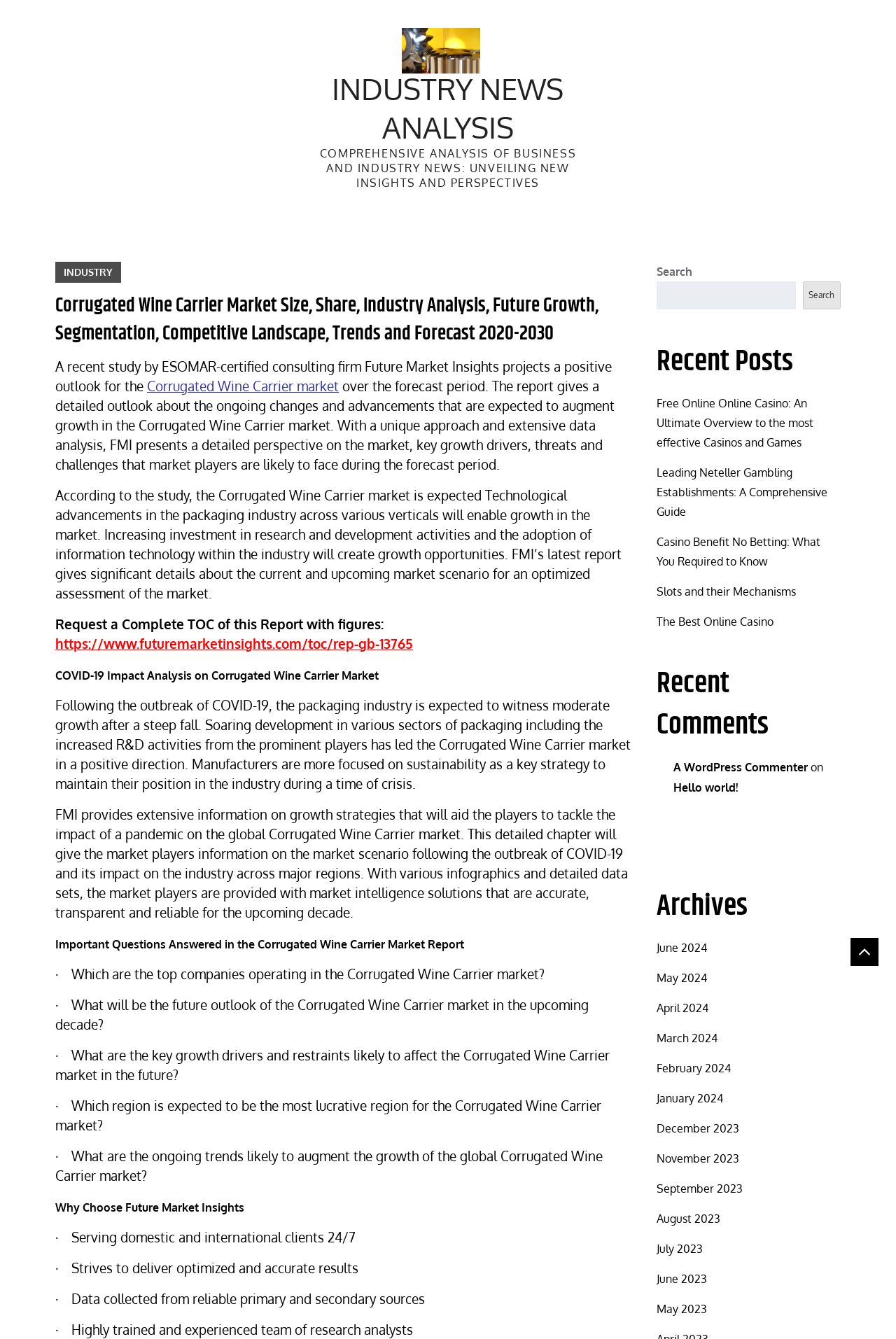What is the region expected to be the most lucrative for the Corrugated Wine Carrier market?
Examine the screenshot and reply with a single word or phrase.

Not specified